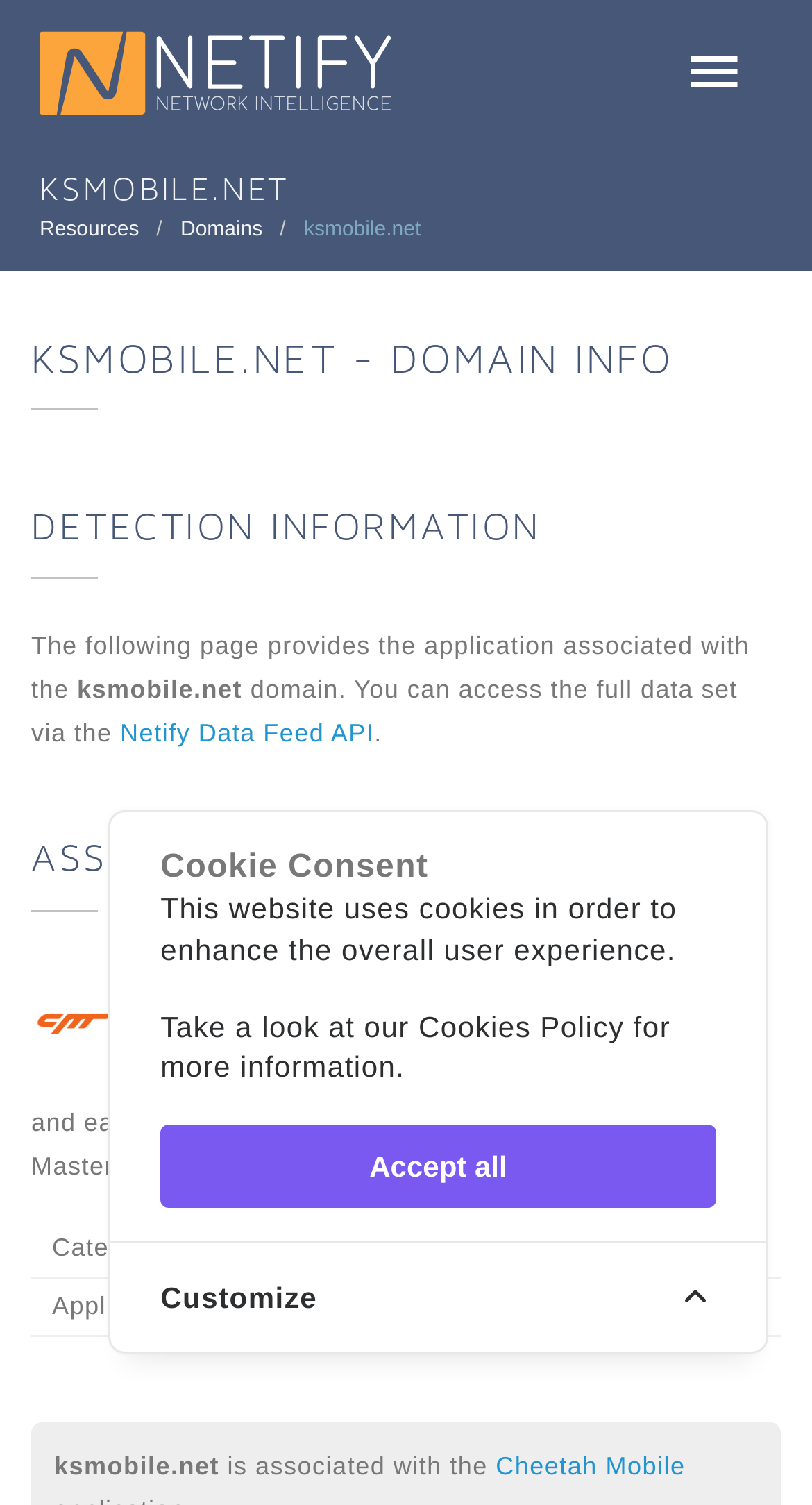Determine the bounding box coordinates of the element that should be clicked to execute the following command: "Click on Netify".

[0.049, 0.038, 0.482, 0.057]